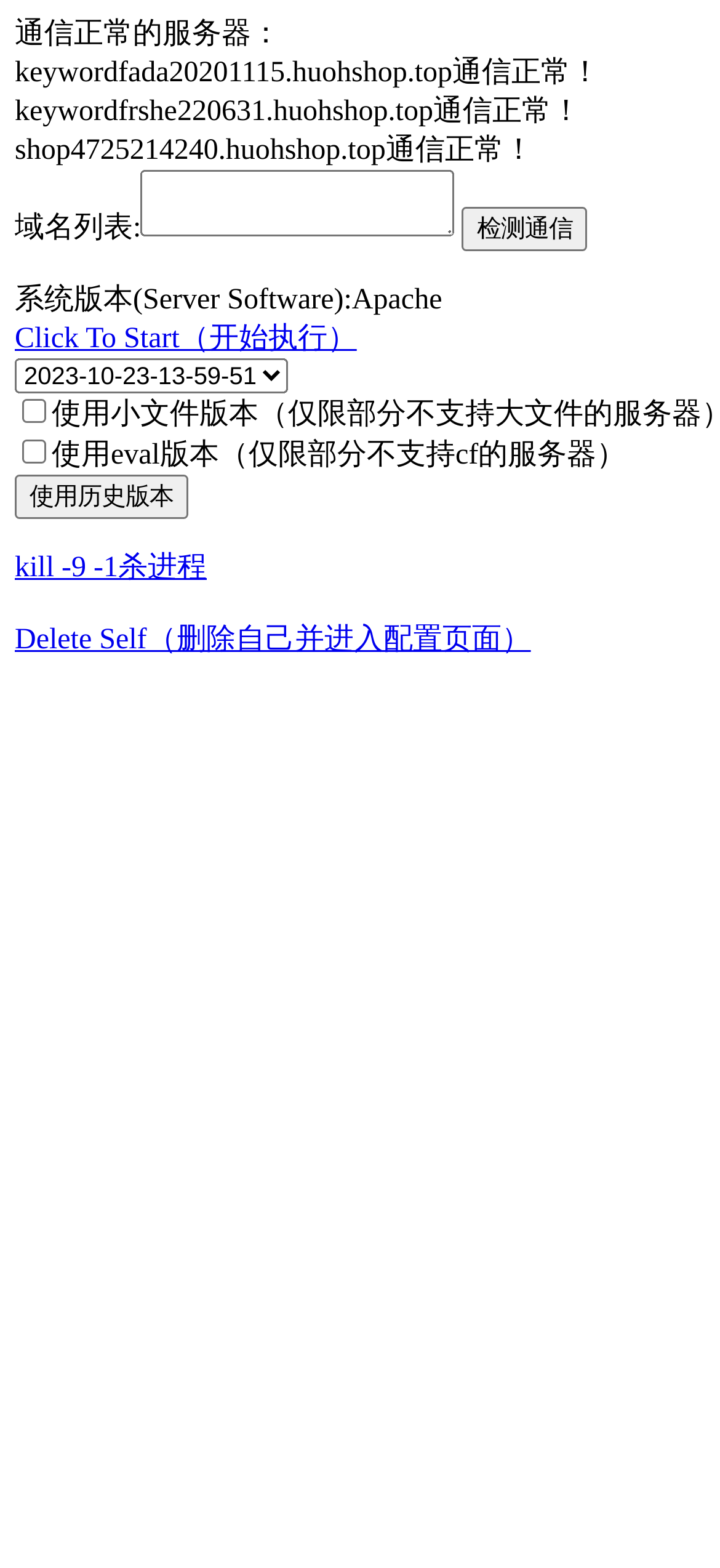Pinpoint the bounding box coordinates of the clickable area needed to execute the instruction: "detect communication". The coordinates should be specified as four float numbers between 0 and 1, i.e., [left, top, right, bottom].

[0.642, 0.132, 0.817, 0.16]